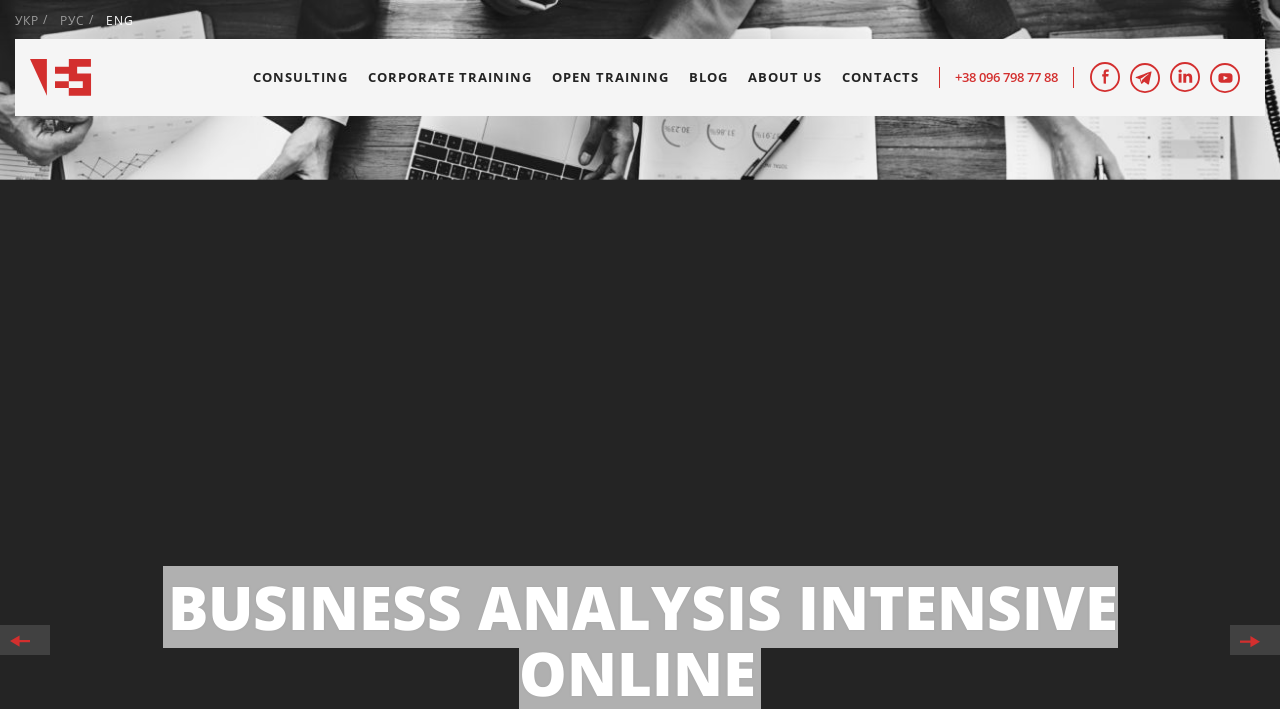Provide the bounding box coordinates of the HTML element this sentence describes: "Blog". The bounding box coordinates consist of four float numbers between 0 and 1, i.e., [left, top, right, bottom].

[0.53, 0.055, 0.577, 0.164]